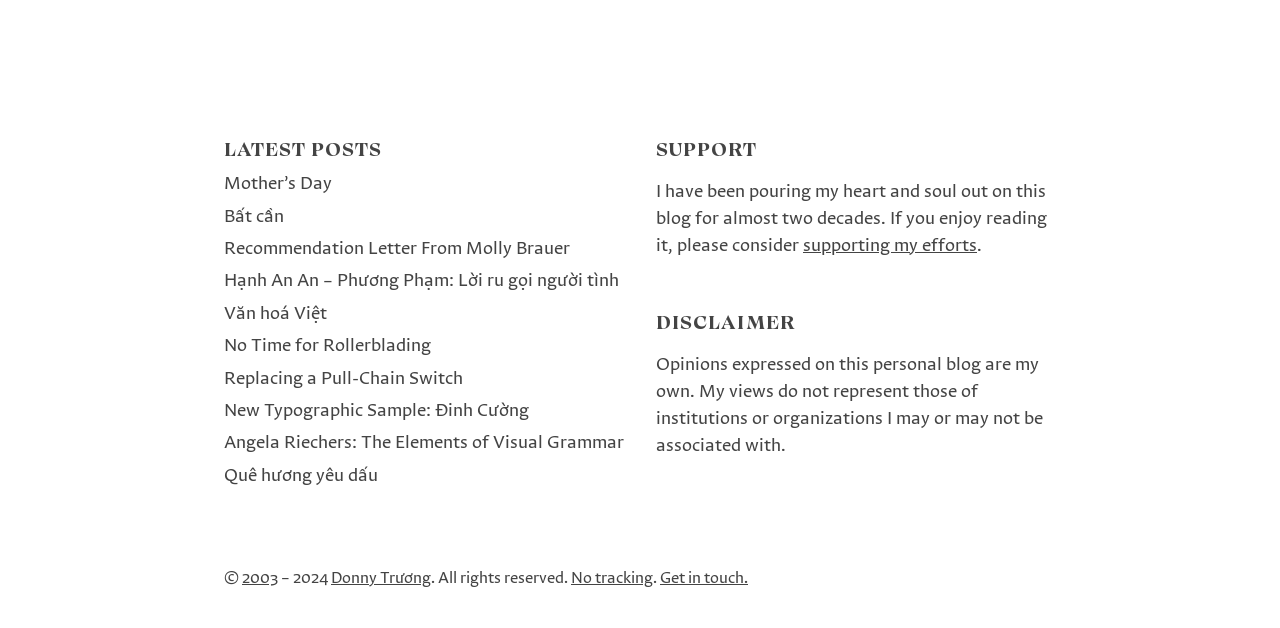What is the title of the first post?
Using the image, give a concise answer in the form of a single word or short phrase.

Mother’s Day